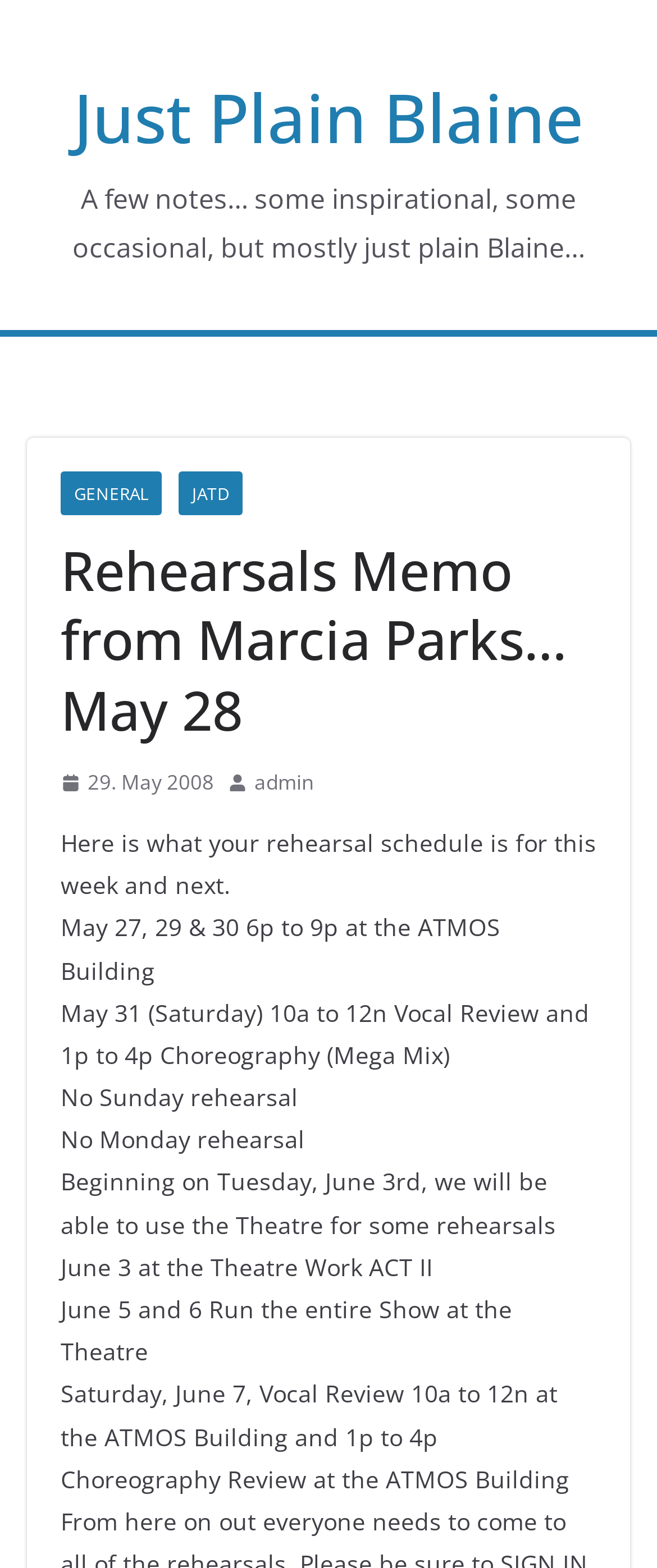Identify the bounding box of the HTML element described as: "29. May 20083. June 2008".

[0.092, 0.488, 0.326, 0.511]